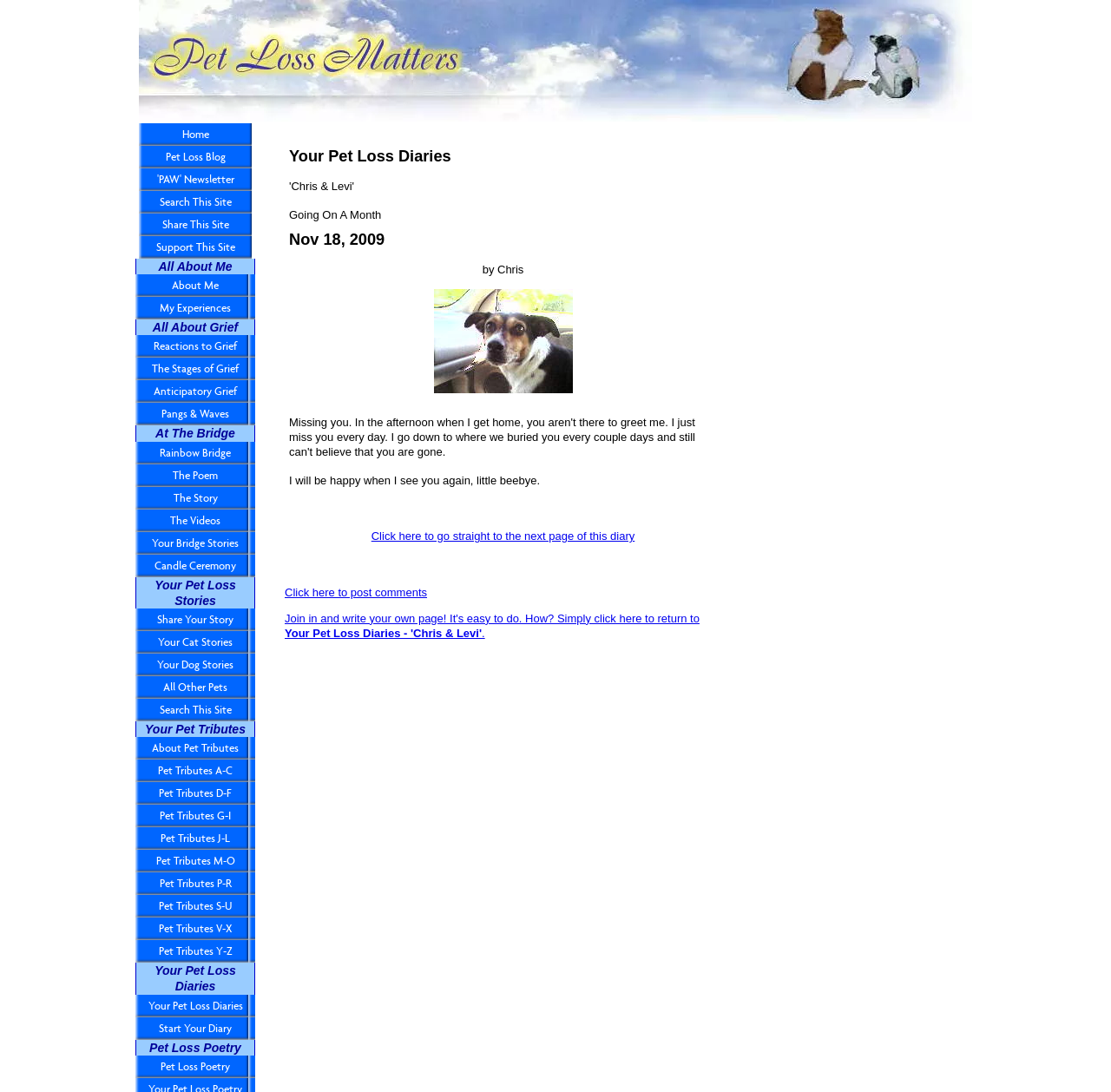Give a concise answer using one word or a phrase to the following question:
Where can I find the link to post comments?

Below the diary entry